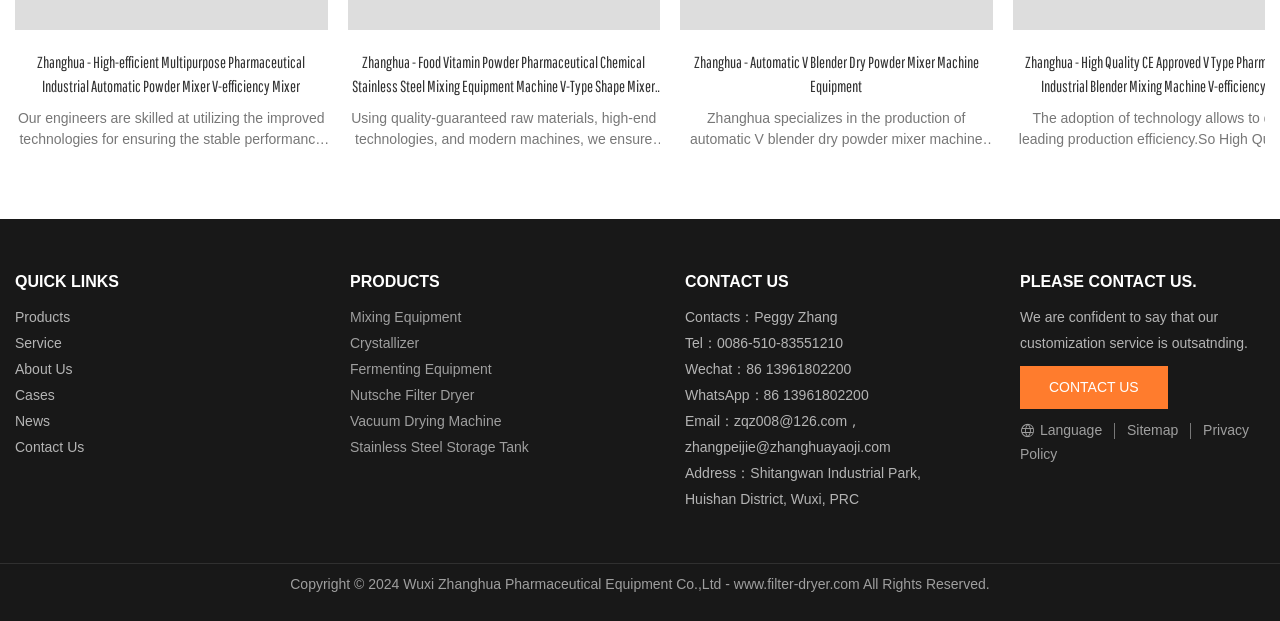How many types of equipment are listed under PRODUCTS?
Using the image, provide a concise answer in one word or a short phrase.

7